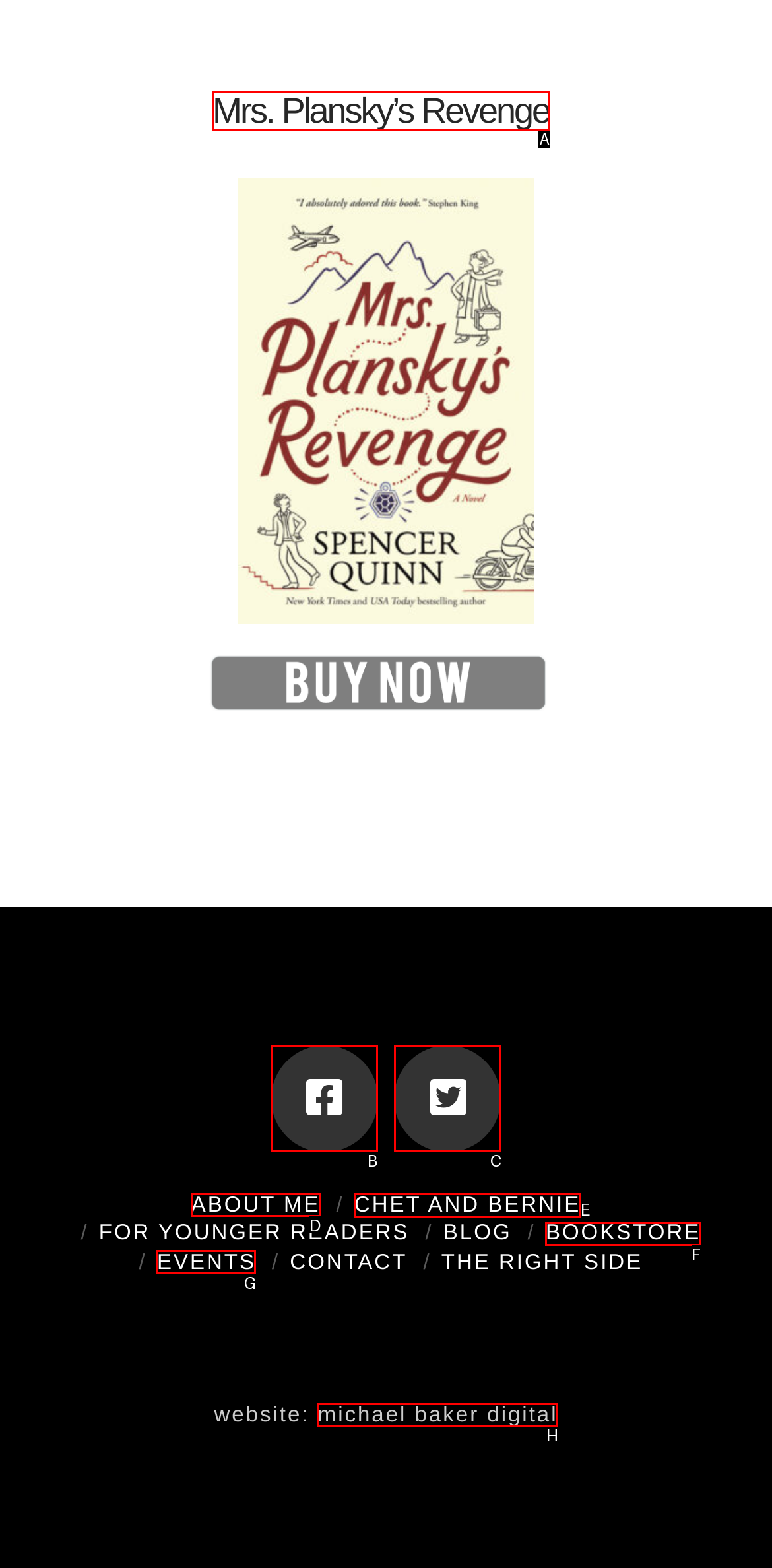Point out the option that needs to be clicked to fulfill the following instruction: Read the 'ABOUT ME' section
Answer with the letter of the appropriate choice from the listed options.

D